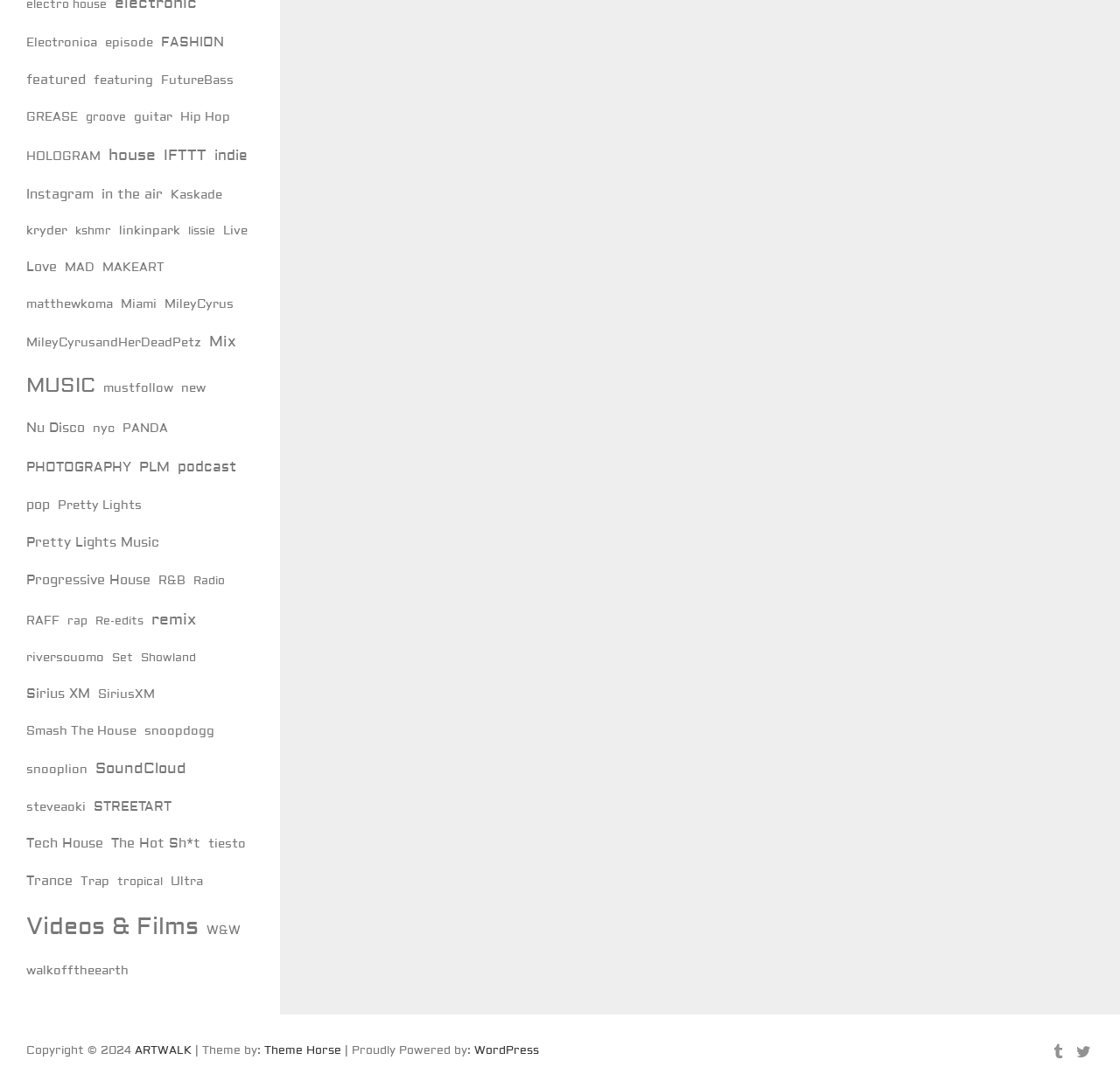Given the element description: "Mix", predict the bounding box coordinates of the UI element it refers to, using four float numbers between 0 and 1, i.e., [left, top, right, bottom].

[0.187, 0.297, 0.211, 0.333]